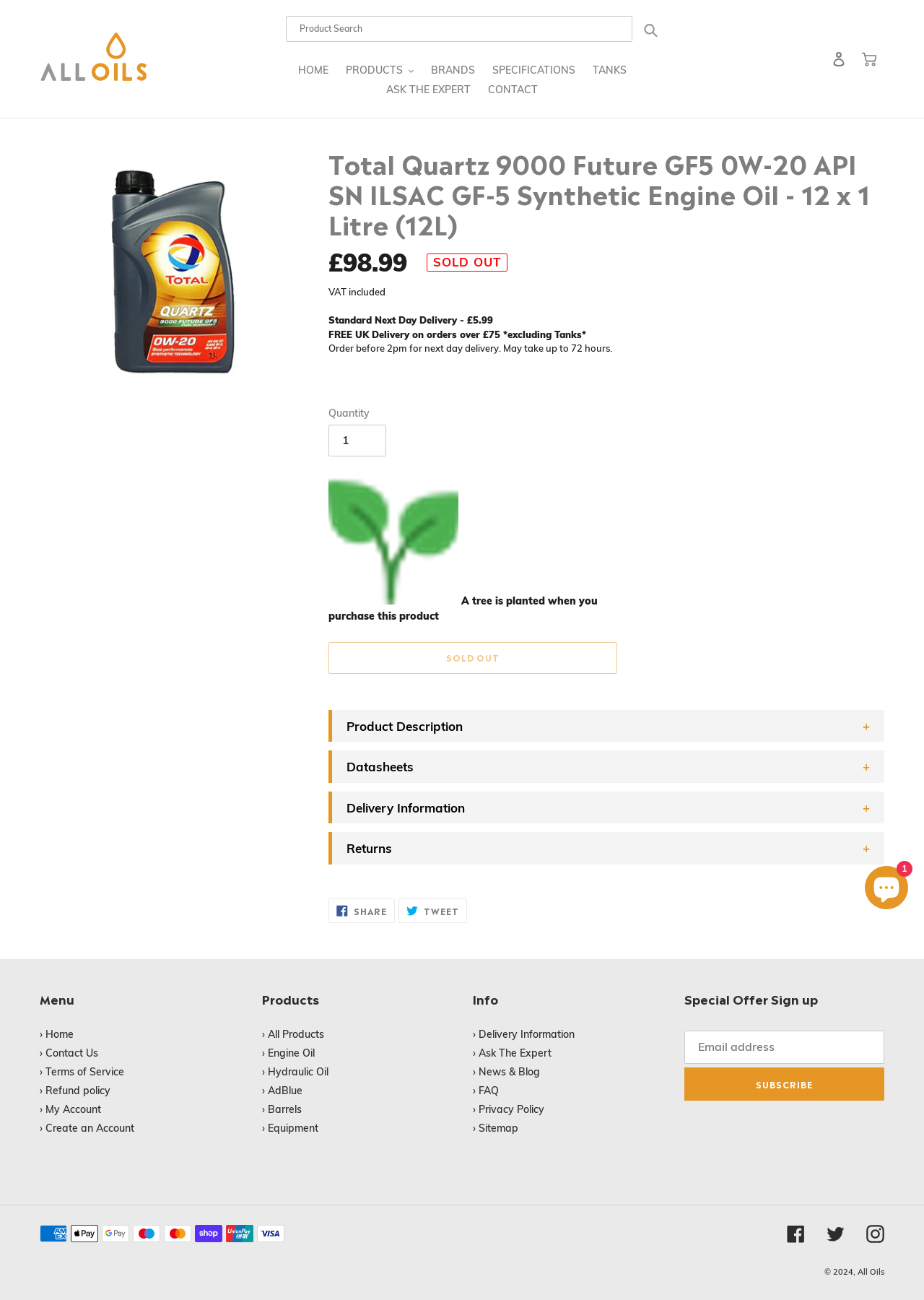What is the price of the product?
Could you answer the question in a detailed manner, providing as much information as possible?

I found the price of the product by looking at the 'Regular price' section, which is £98.99. This section is likely to be the price of the product.